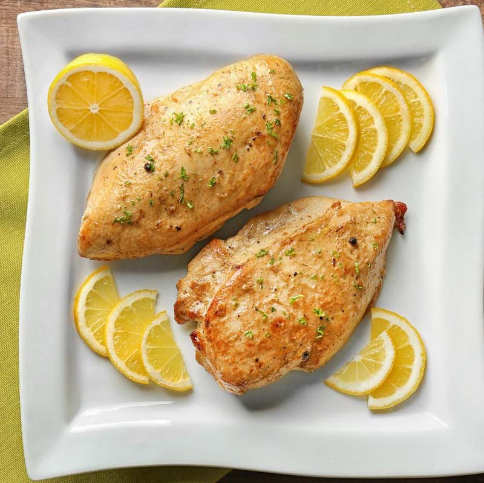Provide a comprehensive description of the image.

This appetizing image features two perfectly cooked chicken breasts, beautifully presented on a white square plate. The chicken is golden brown with a slight sheen, indicating a juicy and flavorful preparation. Surrounding the chicken are several fresh lemon slices, adding a pop of vibrant color and a hint of zesty freshness to the dish. The setting includes a simple green napkin, enhancing the overall presentation while complementing the natural tones of the food. This dish may be enjoyed with a mild sauce, perfect for enhancing the flavors of the succulent chicken and providing a delightful harmony of tastes.